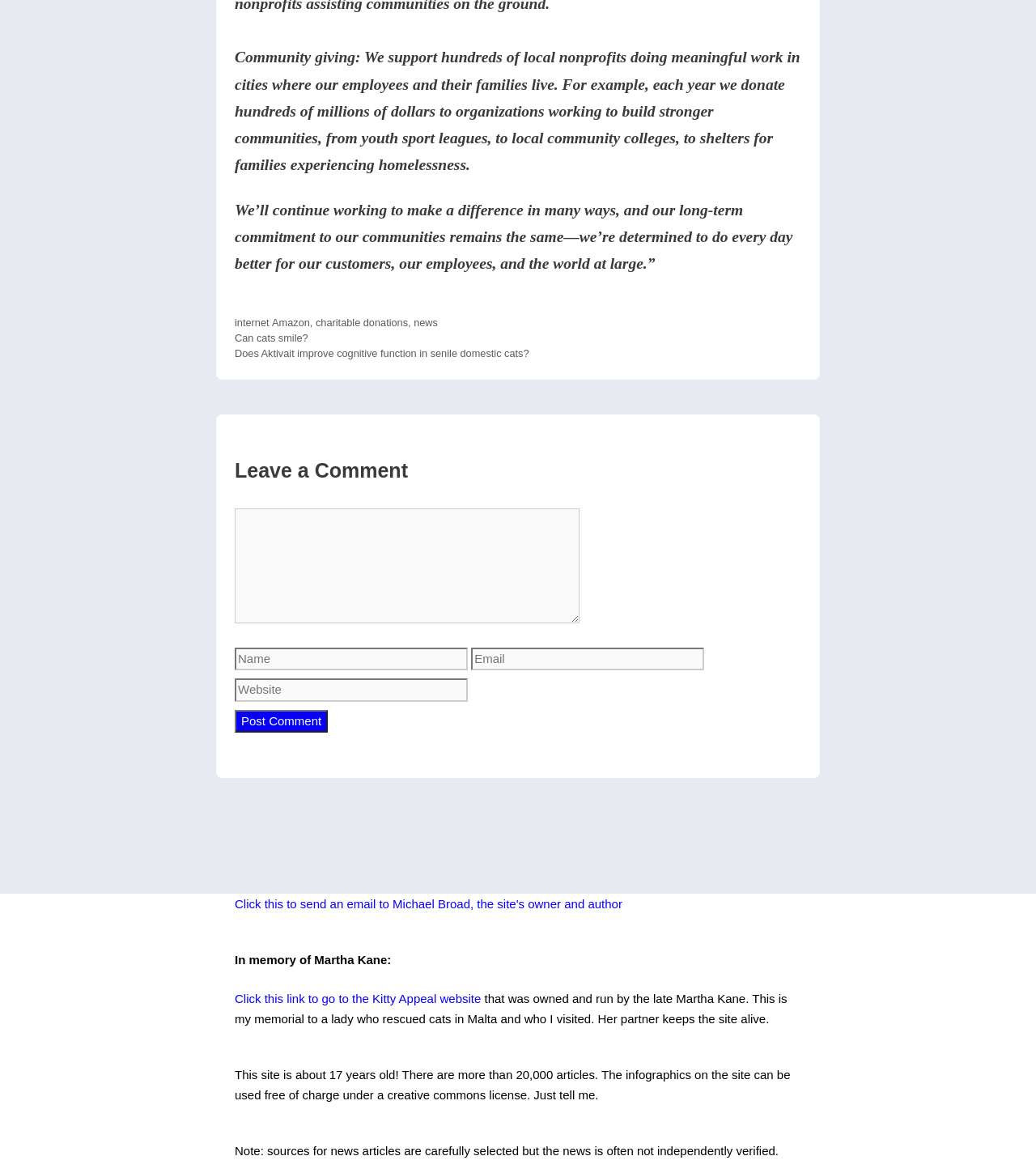Based on the element description name="submit" value="Post Comment", identify the bounding box of the UI element in the given webpage screenshot. The coordinates should be in the format (top-left x, top-left y, bottom-right x, bottom-right y) and must be between 0 and 1.

[0.227, 0.605, 0.317, 0.625]